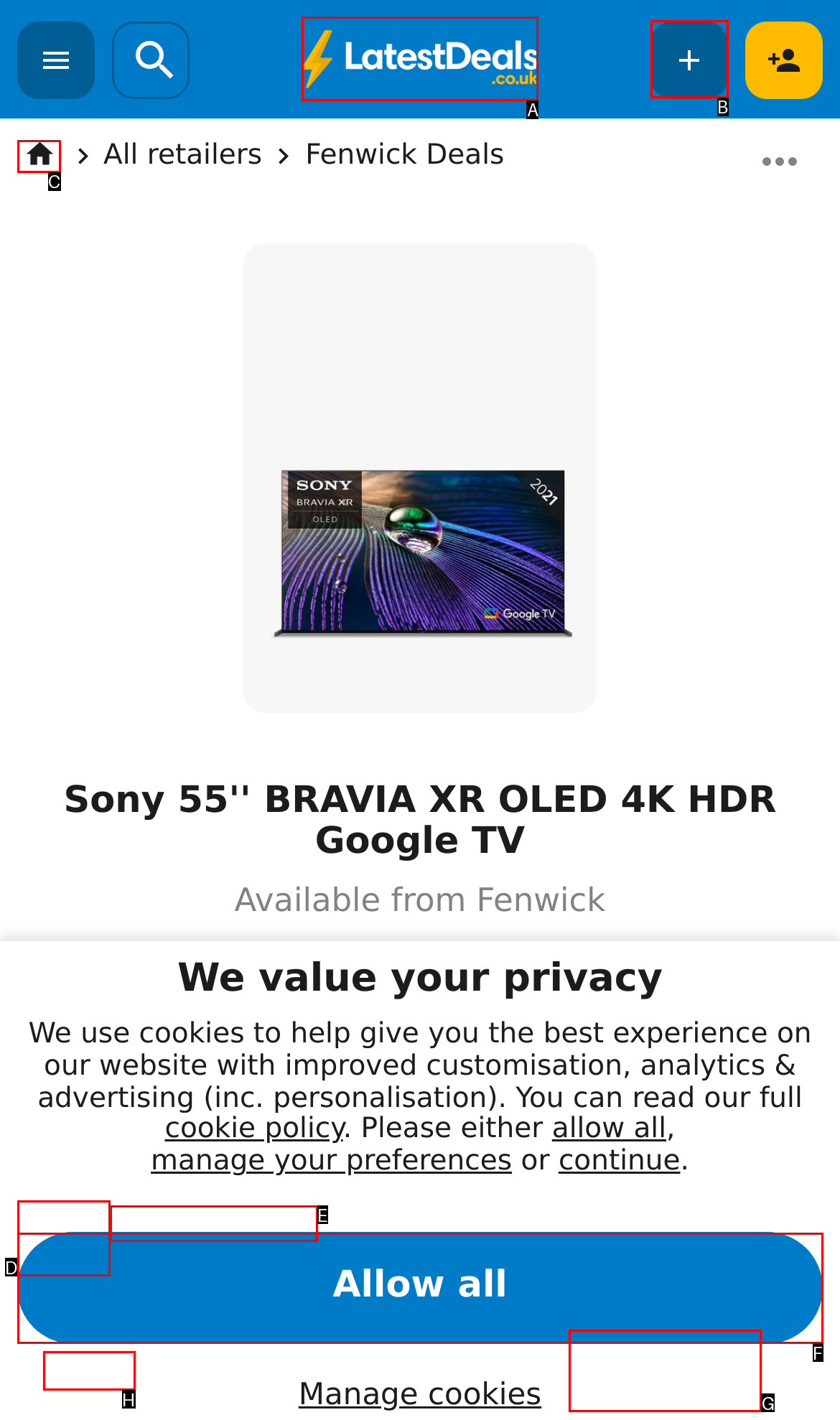Determine the letter of the element to click to accomplish this task: Click on Latest Deals. Respond with the letter.

A